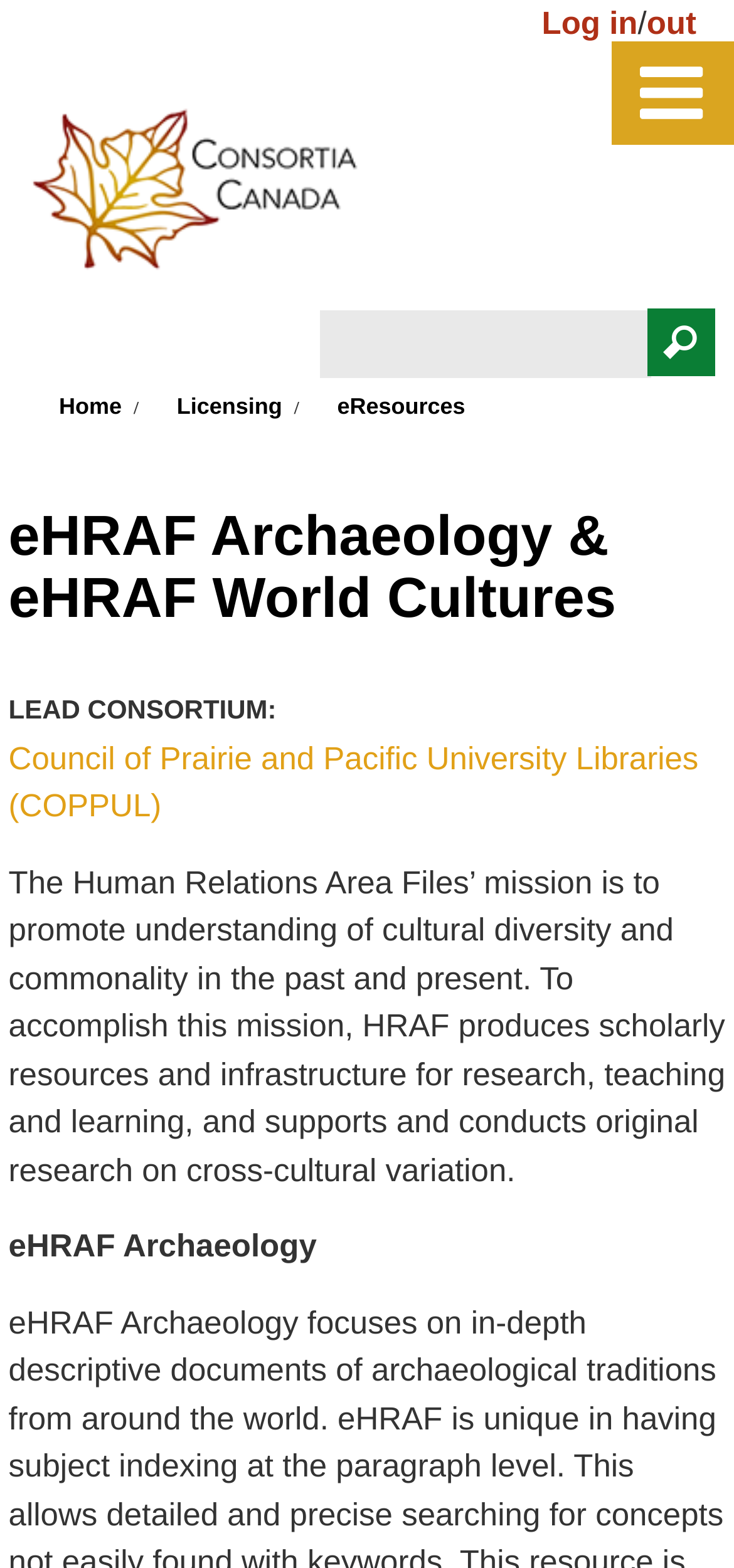Please reply to the following question using a single word or phrase: 
What is the location of the login link?

Top right corner